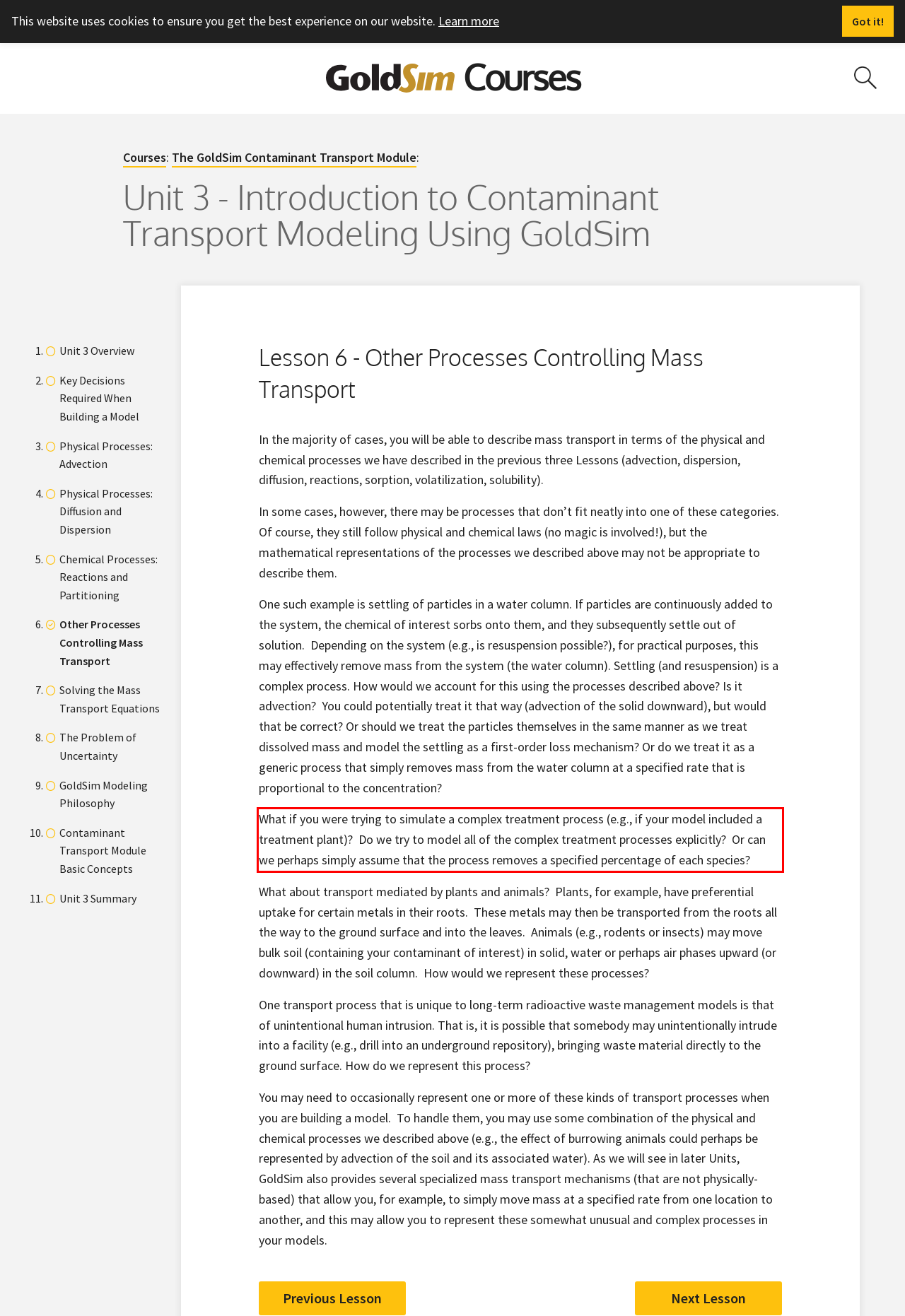Inspect the webpage screenshot that has a red bounding box and use OCR technology to read and display the text inside the red bounding box.

What if you were trying to simulate a complex treatment process (e.g., if your model included a treatment plant)? Do we try to model all of the complex treatment processes explicitly? Or can we perhaps simply assume that the process removes a specified percentage of each species?